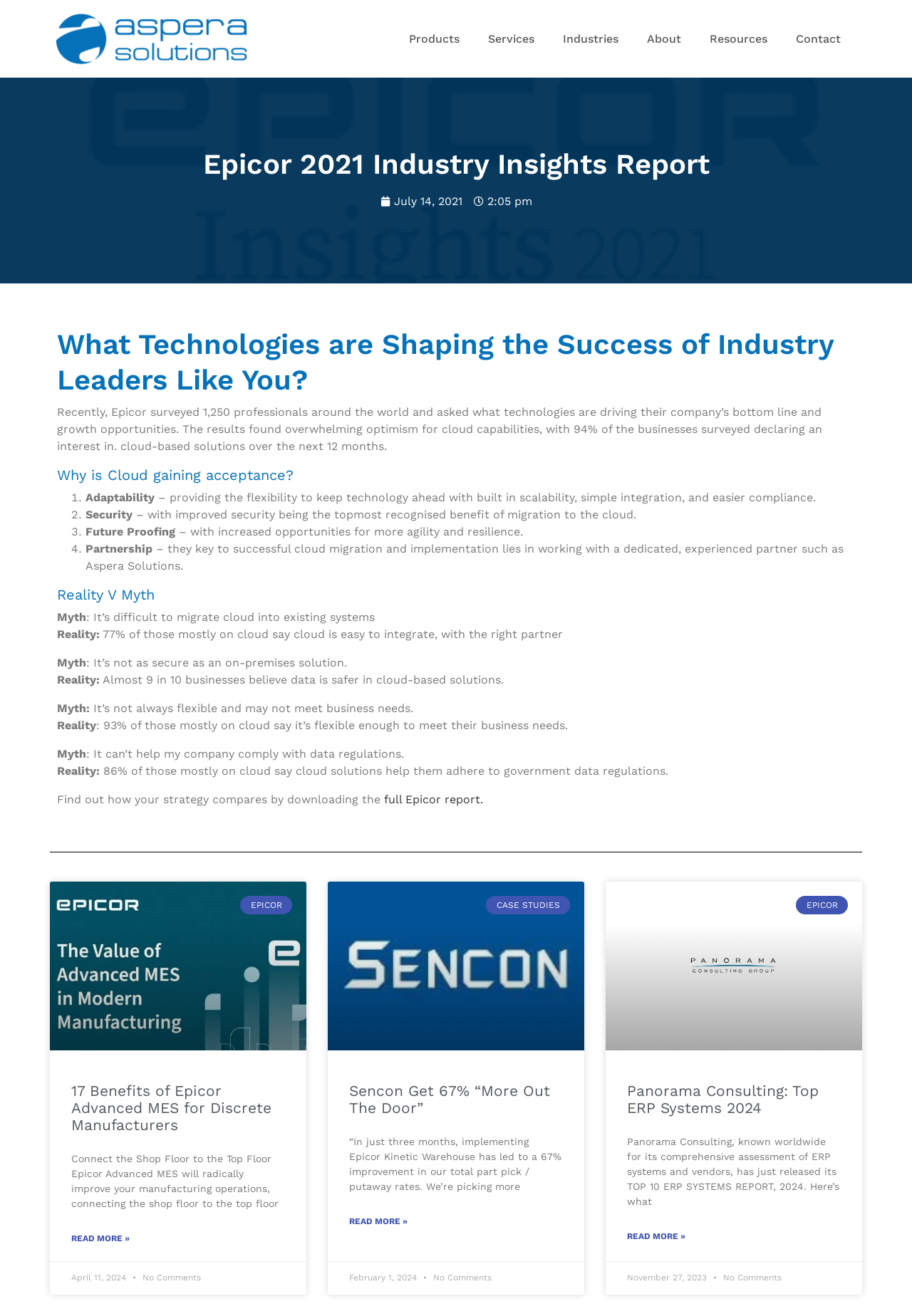Identify the coordinates of the bounding box for the element described below: "Industries". Return the coordinates as four float numbers between 0 and 1: [left, top, right, bottom].

[0.602, 0.019, 0.694, 0.04]